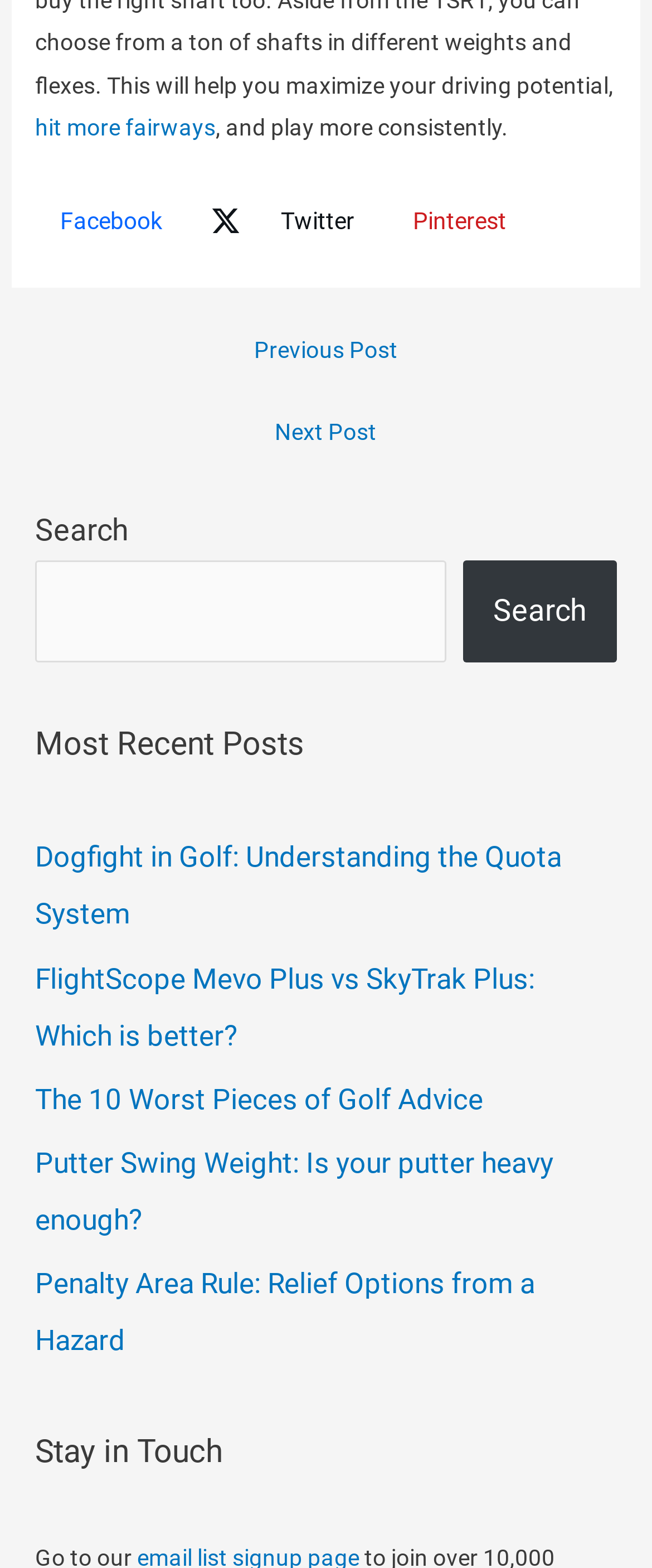Please determine the bounding box coordinates for the element that should be clicked to follow these instructions: "Read the article 'Dogfight in Golf: Understanding the Quota System'".

[0.054, 0.536, 0.862, 0.594]